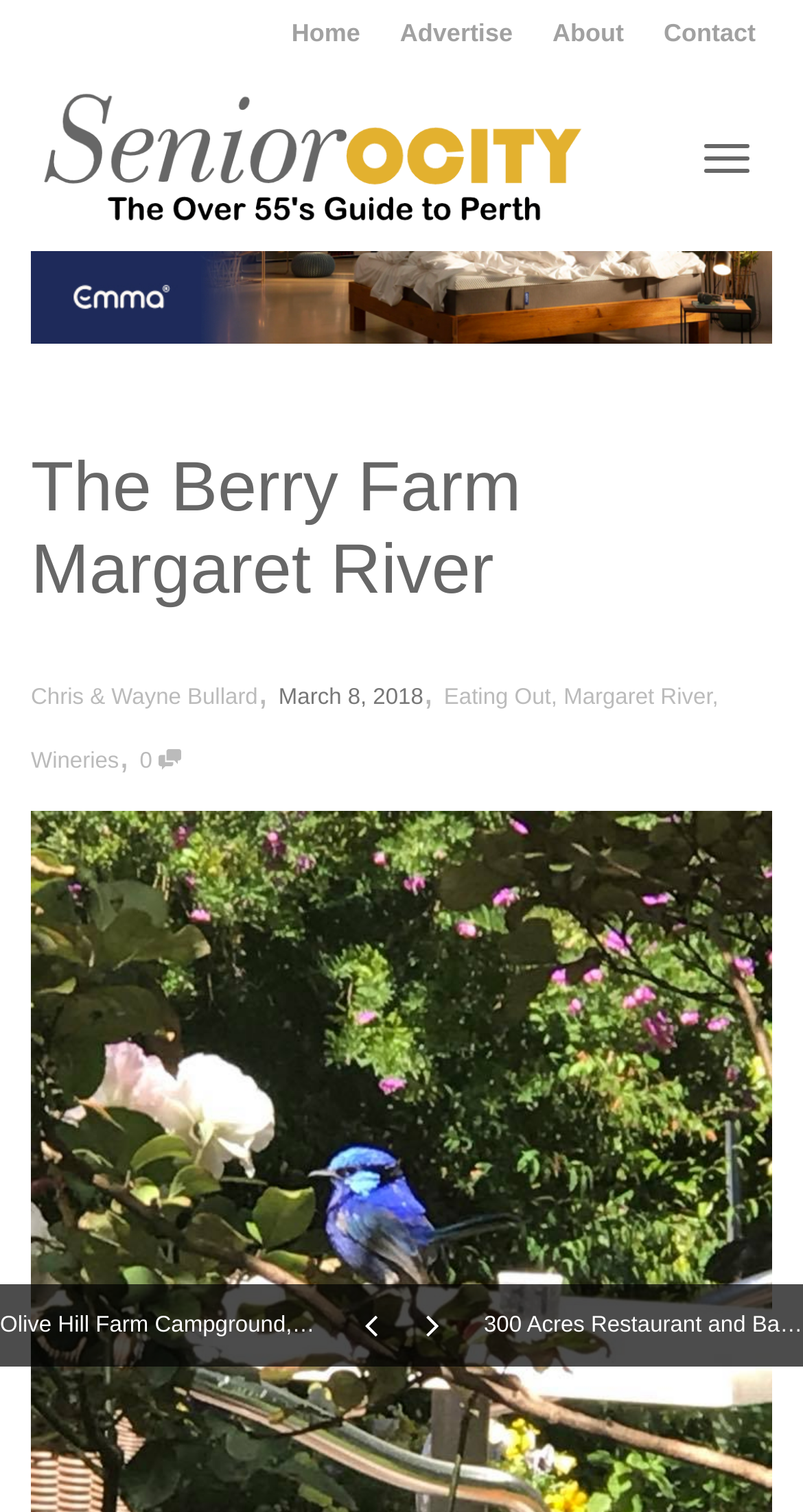What type of guide is this webpage?
Please give a detailed answer to the question using the information shown in the image.

I determined the answer by examining the link element 'Seniorocity - Seniors / Over 55's Guide to Perth' which is a prominent link on the webpage, suggesting that it is a guide specifically for seniors or people over 55 years old.